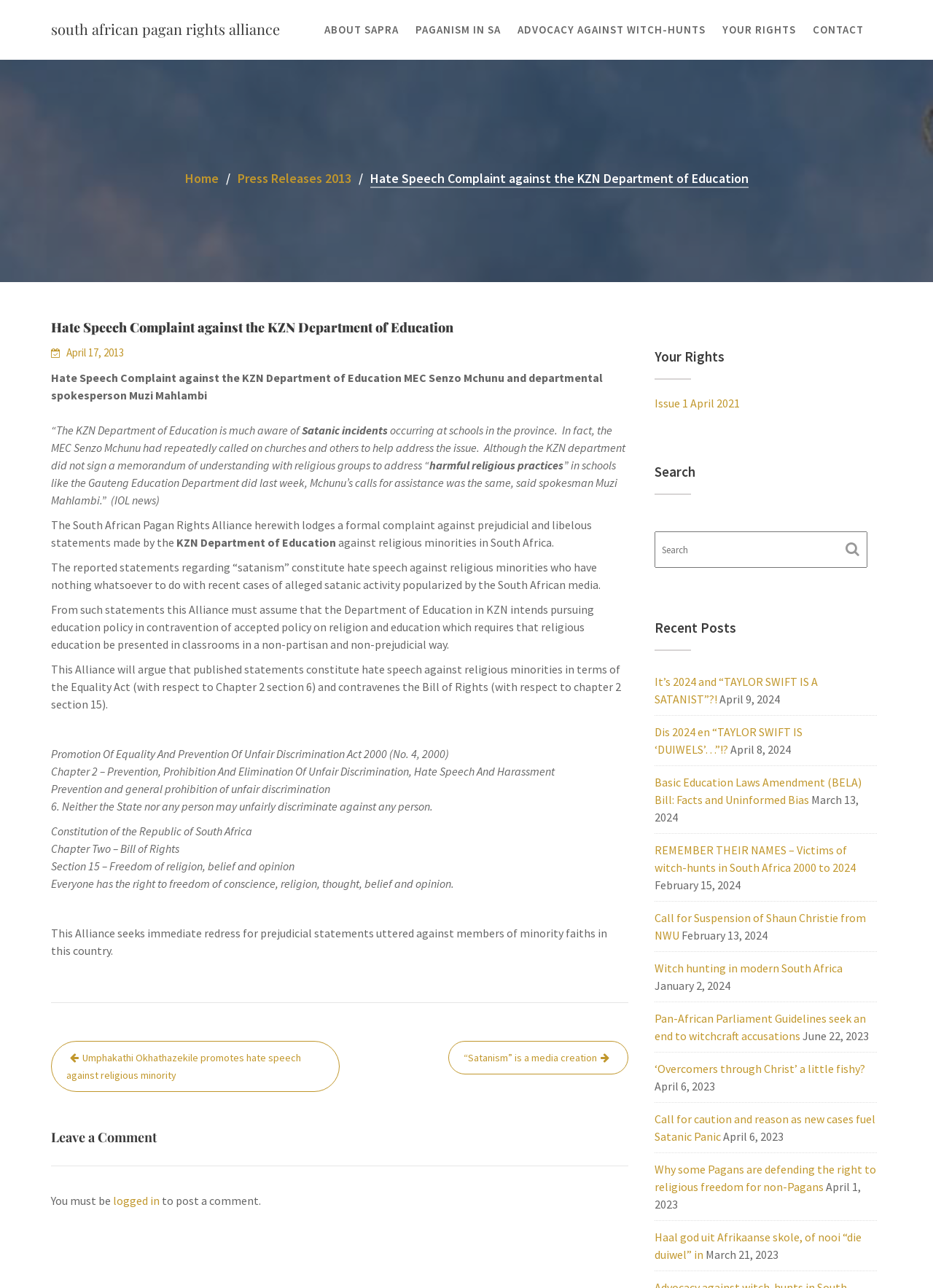What is the date of the press release mentioned in the breadcrumbs?
Please provide a comprehensive answer based on the details in the screenshot.

The date of the press release mentioned in the breadcrumbs can be found by looking at the navigation section of the webpage, where it is stated that 'Press Releases 2013' is one of the breadcrumb links.